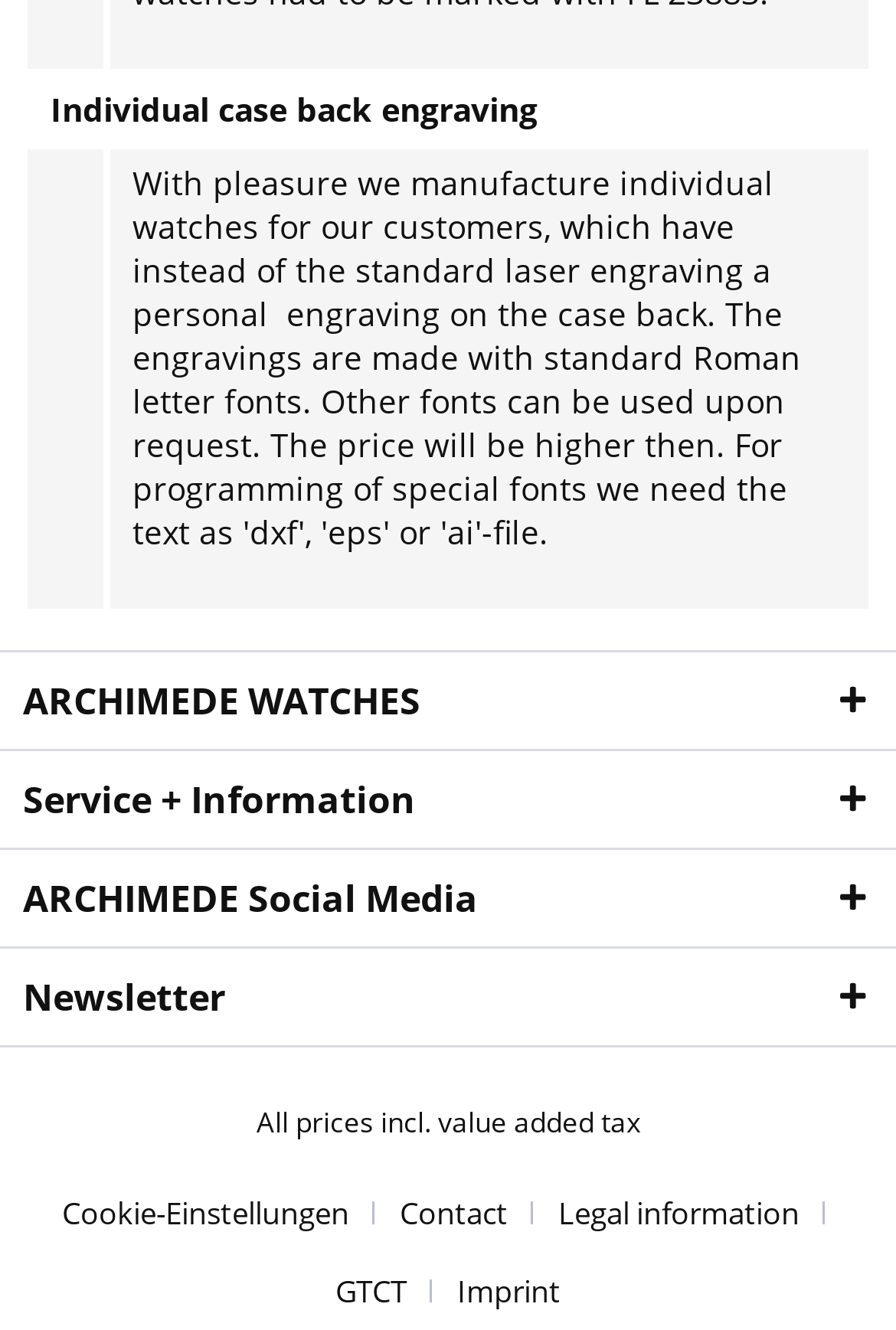Using the given description, provide the bounding box coordinates formatted as (top-left x, top-left y, bottom-right x, bottom-right y), with all values being floating point numbers between 0 and 1. Description: Cookie-Einstellungen

[0.064, 0.883, 0.395, 0.942]